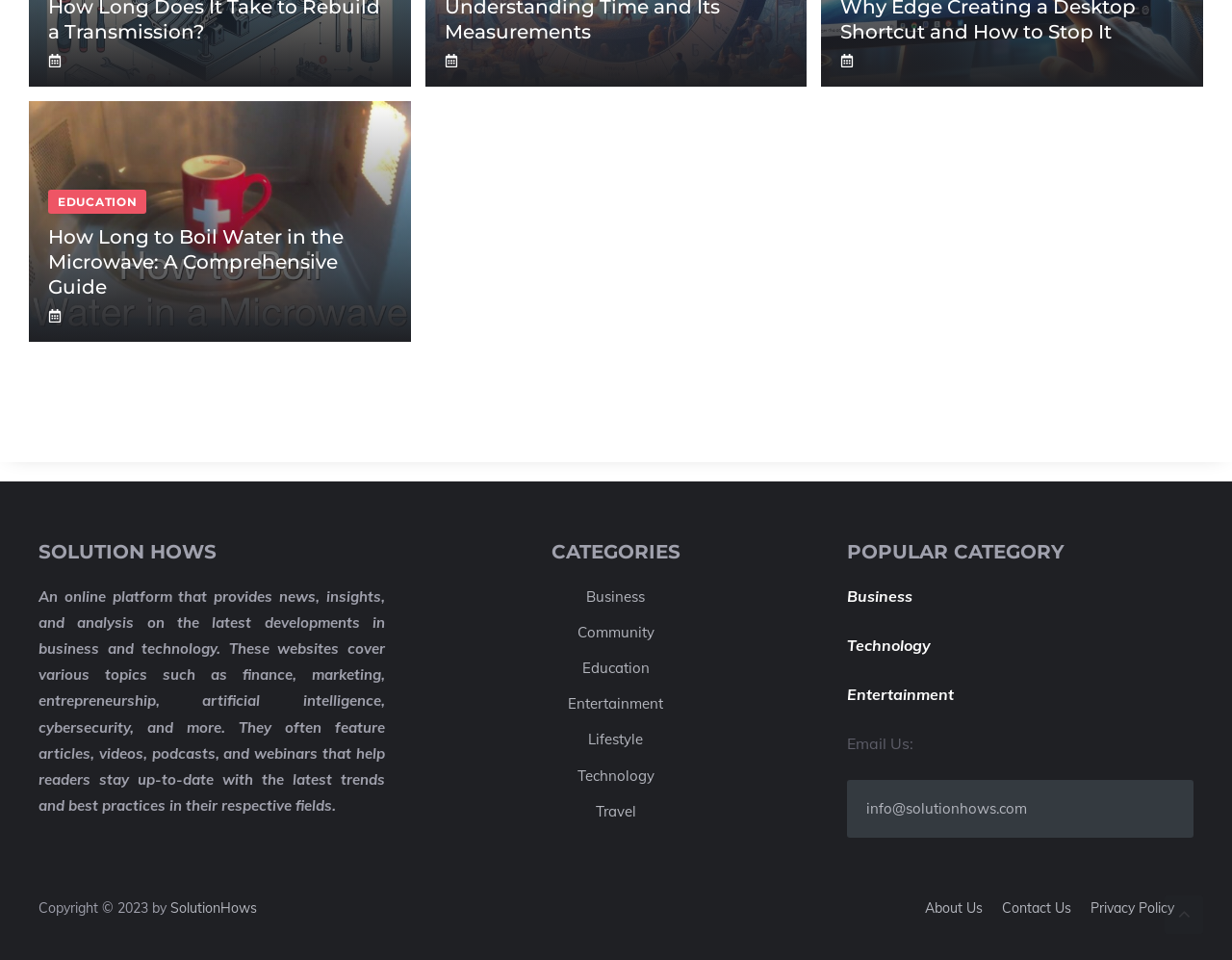Determine the bounding box coordinates for the element that should be clicked to follow this instruction: "Click on the 'EDUCATION' category". The coordinates should be given as four float numbers between 0 and 1, in the format [left, top, right, bottom].

[0.047, 0.202, 0.111, 0.217]